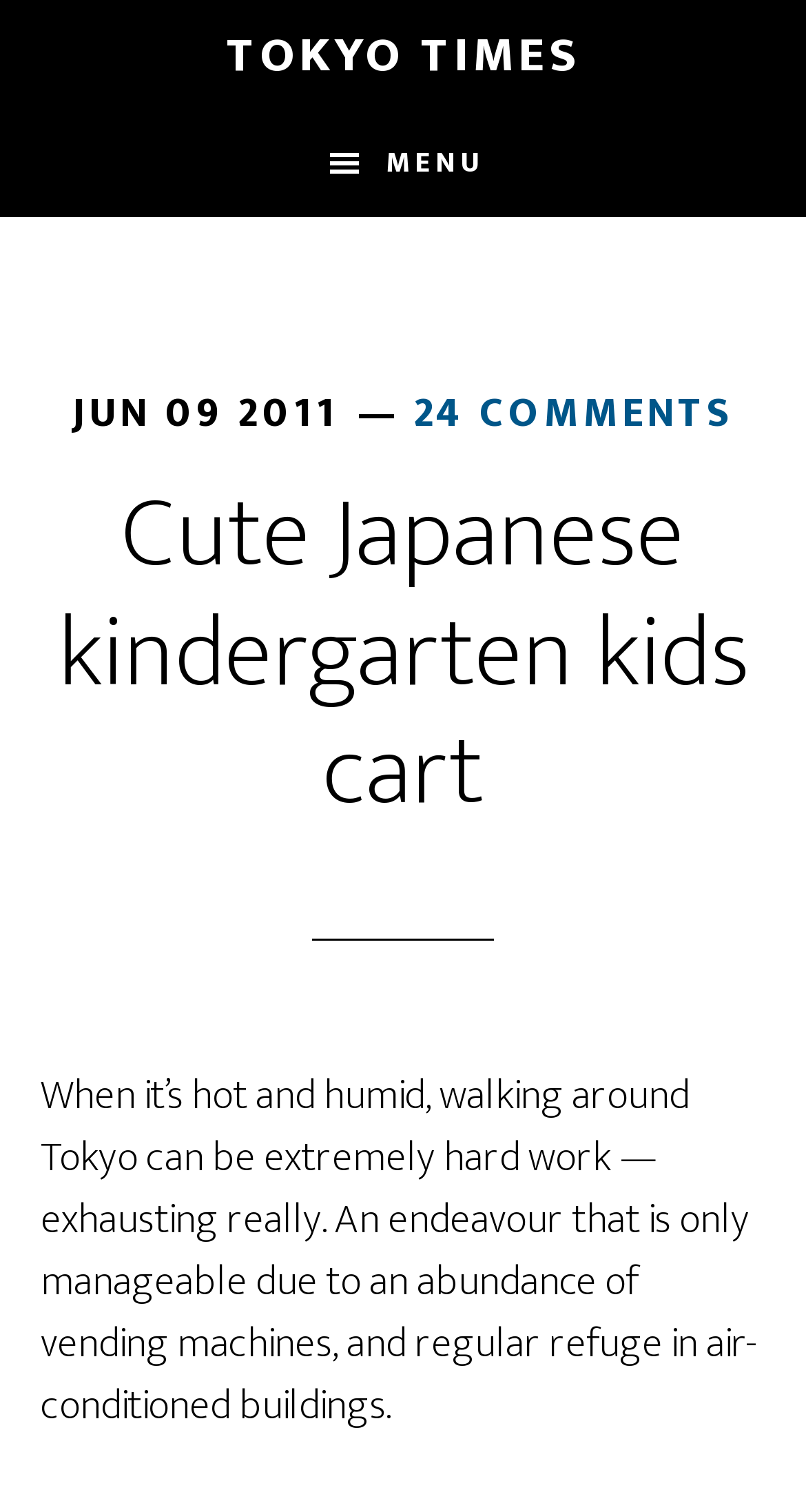Based on the description "Menu", find the bounding box of the specified UI element.

[0.05, 0.074, 0.95, 0.142]